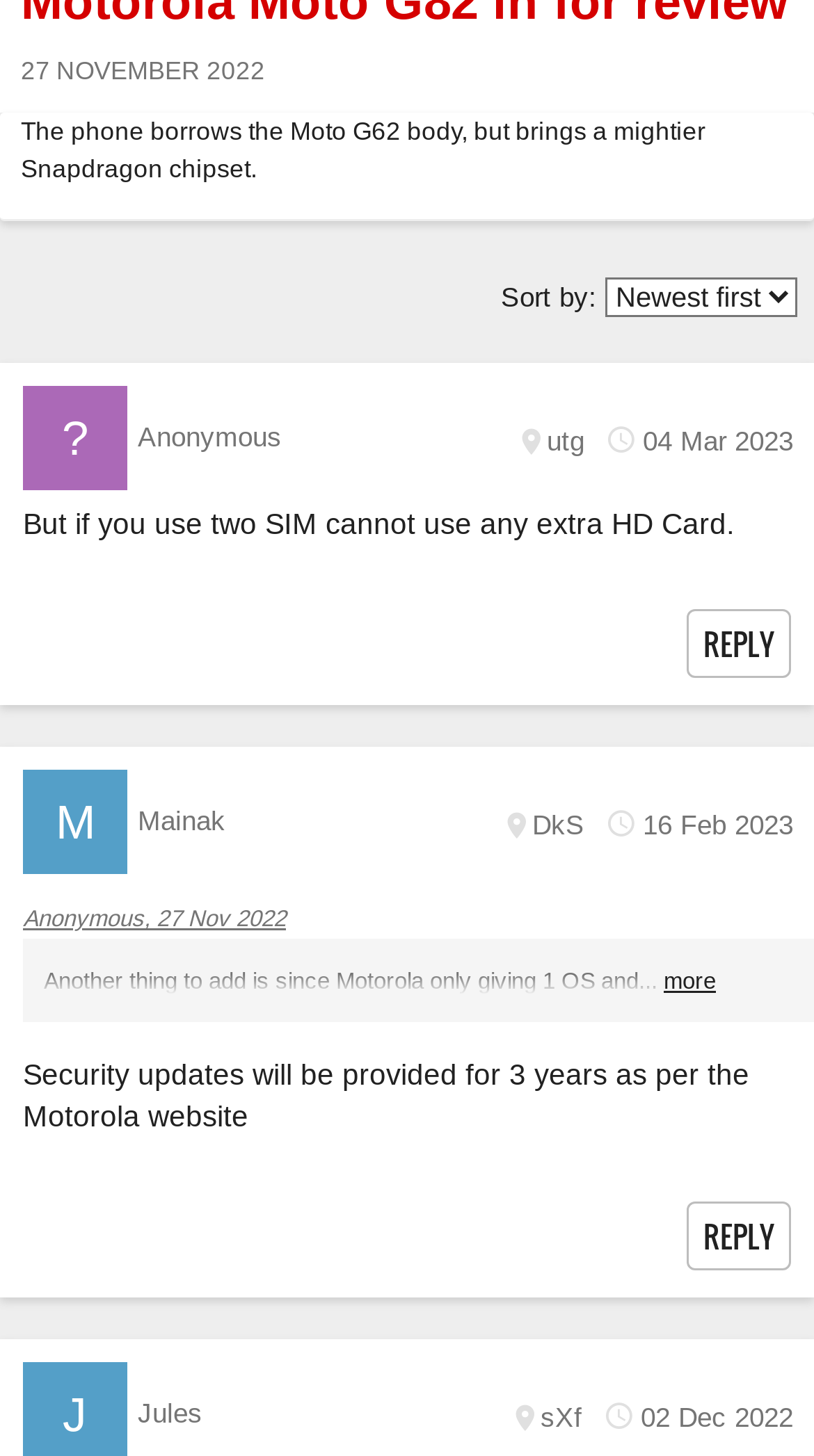From the webpage screenshot, predict the bounding box coordinates (top-left x, top-left y, bottom-right x, bottom-right y) for the UI element described here: Anonymous, 27 Nov 2022

[0.028, 0.616, 0.972, 0.645]